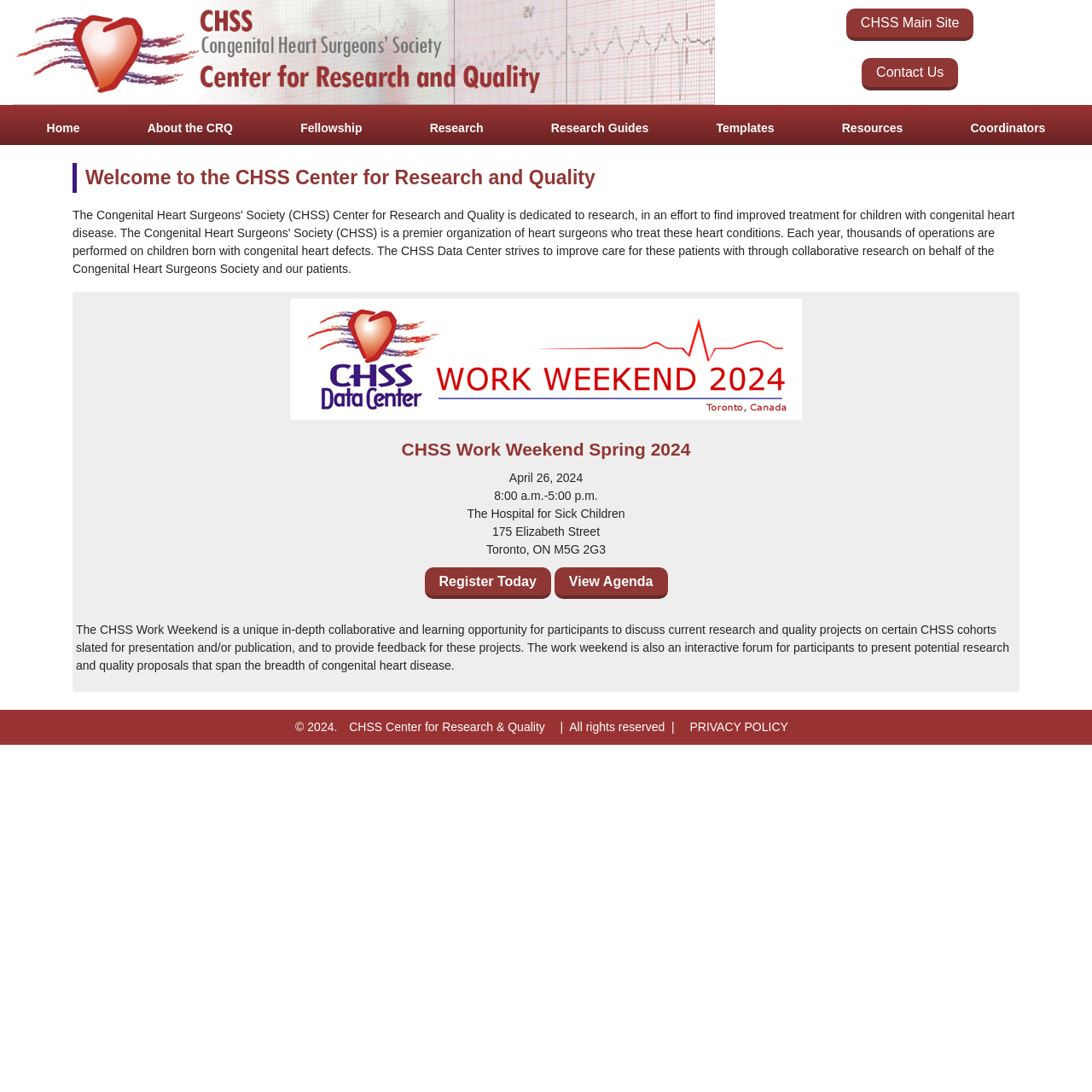Locate the bounding box coordinates of the clickable area needed to fulfill the instruction: "Visit the webpage https://summit.news/2023/10/16/what-happens-next/".

None